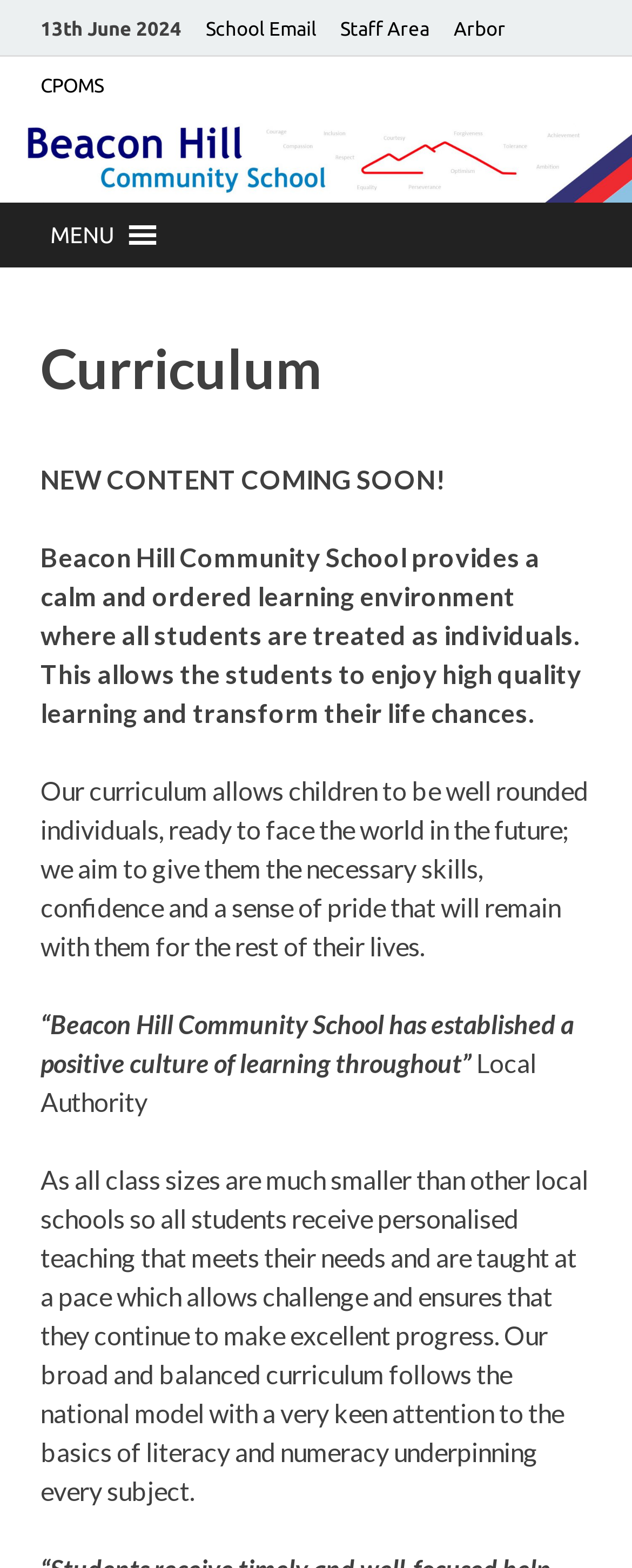Give a detailed account of the webpage's layout and content.

The webpage is about the curriculum of Beacon Hill Community School. At the top, there is a date "13th June 2024" displayed. Below it, there are four links in a row: "School Email", "Staff Area", "Arbor", and "CPOMS". 

To the right of these links, there is a menu button labeled "MENU" with an icon. When expanded, the menu displays a header "Curriculum" at the top. Below the header, there is a notice "NEW CONTENT COMING SOON!". 

The main content of the webpage is a passage of text that describes the school's curriculum and learning environment. The passage is divided into four paragraphs. The first paragraph explains that the school provides a calm and ordered learning environment where students are treated as individuals. The second paragraph describes the curriculum's goal of making students well-rounded individuals. The third paragraph is a quote from the Local Authority, praising the school's positive culture of learning. The fourth paragraph explains the school's teaching approach, highlighting the benefits of small class sizes and personalized teaching.

Overall, the webpage is focused on providing information about the school's curriculum and learning environment.